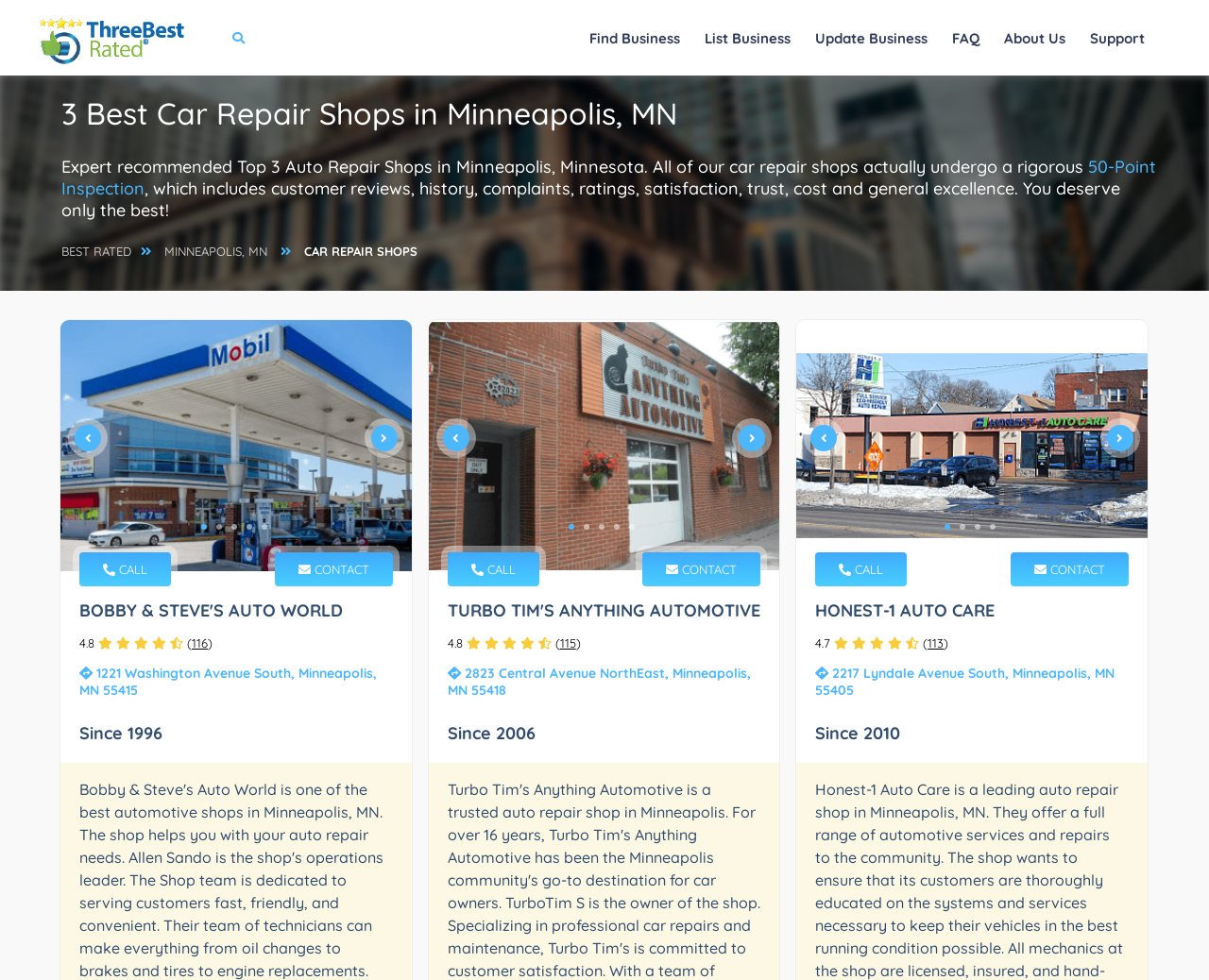Summarize the webpage comprehensively, mentioning all visible components.

This webpage is about the top 3 car repair shops in Minneapolis, MN, as recommended by experts. At the top, there is a logo and a link to "ThreeBestRated.com". Below that, there are several links to different sections of the website, including "Find Business", "List Business", "Update Business", "FAQ", "About Us", and "Support".

The main content of the page is divided into three sections, each representing one of the top-rated car repair shops. The first section is about "Bobby & Steve's Auto World", which has a rating of 4.8 and has been in business since 1996. There is an image of the shop, along with links to call or contact them, and an address listed as 1221 Washington Avenue South, Minneapolis, MN 55415.

The second section is about "Turbo Tim's Anything Automotive", which also has a rating of 4.8 and has been in business since 2006. This section has a similar layout to the first, with an image, links to call or contact, and an address listed as 2823 Central Avenue NorthEast, Minneapolis, MN 55418.

The third section is about "Honest-1 Auto Care", which has a rating of 4.7 and has been in business since 2010. Again, this section has an image, links to call or contact, and an address listed as 2217 Lyndale Avenue South, Minneapolis, MN 55405.

Each section has a series of tabs below the main information, which appear to be related to reviews or testimonials. There are also some static text elements with no descriptive text, which may be separators or spacers. Overall, the page is well-organized and easy to navigate, with clear headings and concise information about each car repair shop.